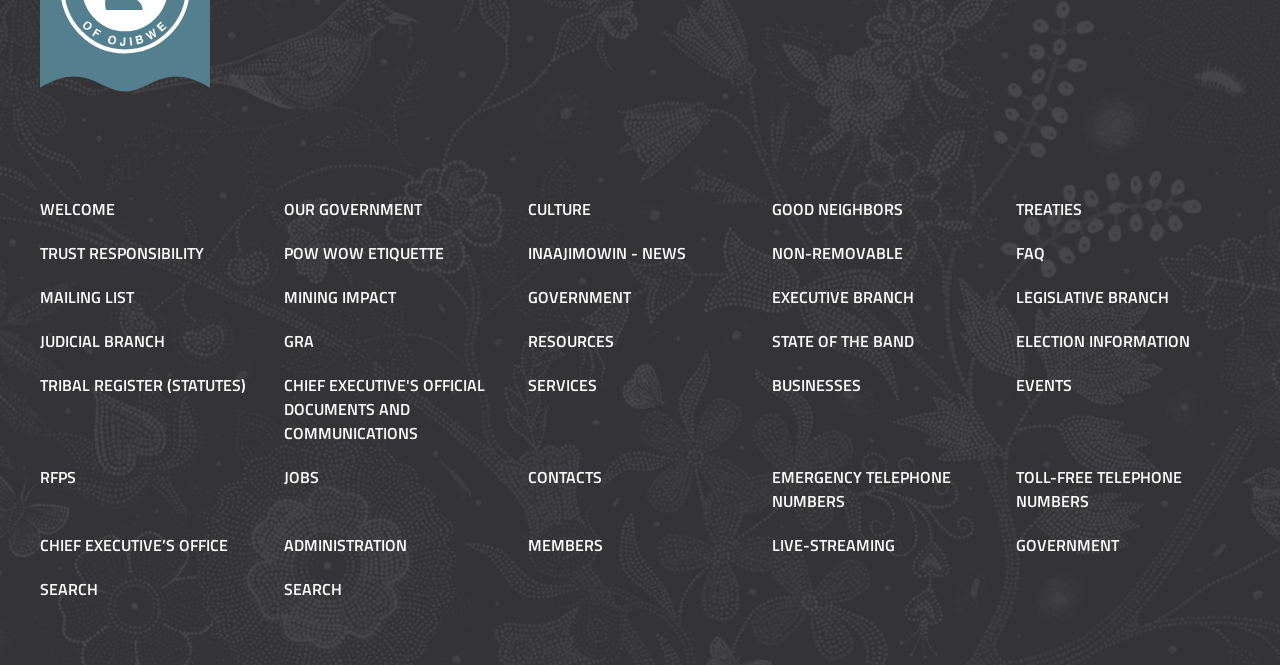Given the description of a UI element: "State of the Band", identify the bounding box coordinates of the matching element in the webpage screenshot.

[0.603, 0.494, 0.714, 0.53]